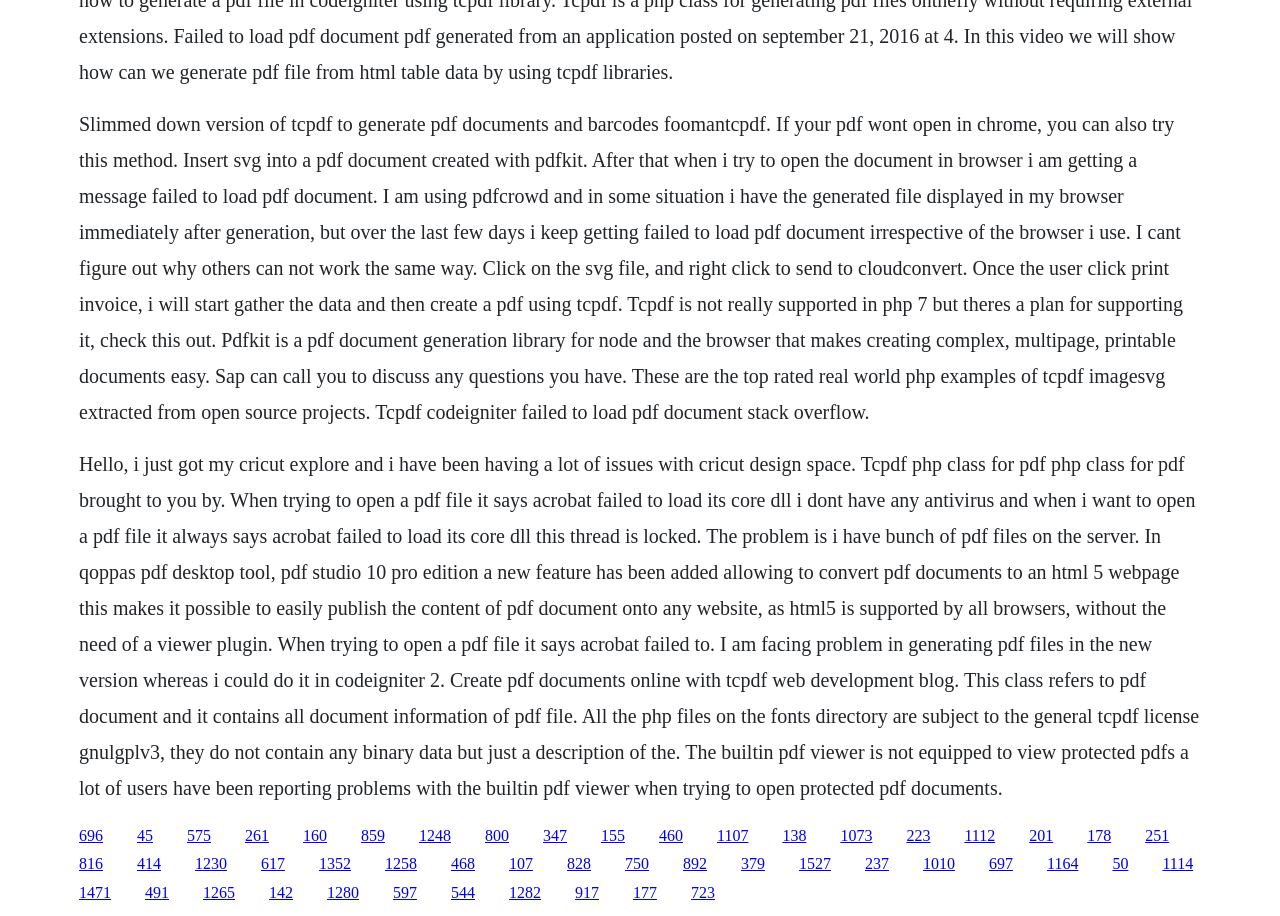Examine the image and give a thorough answer to the following question:
What is the feature of Qoppa's PDF desktop tool?

According to the static text elements, Qoppa's PDF desktop tool has a feature that allows users to convert PDF documents to HTML5 webpages, making it possible to easily publish PDF content on websites without the need for a viewer plugin.